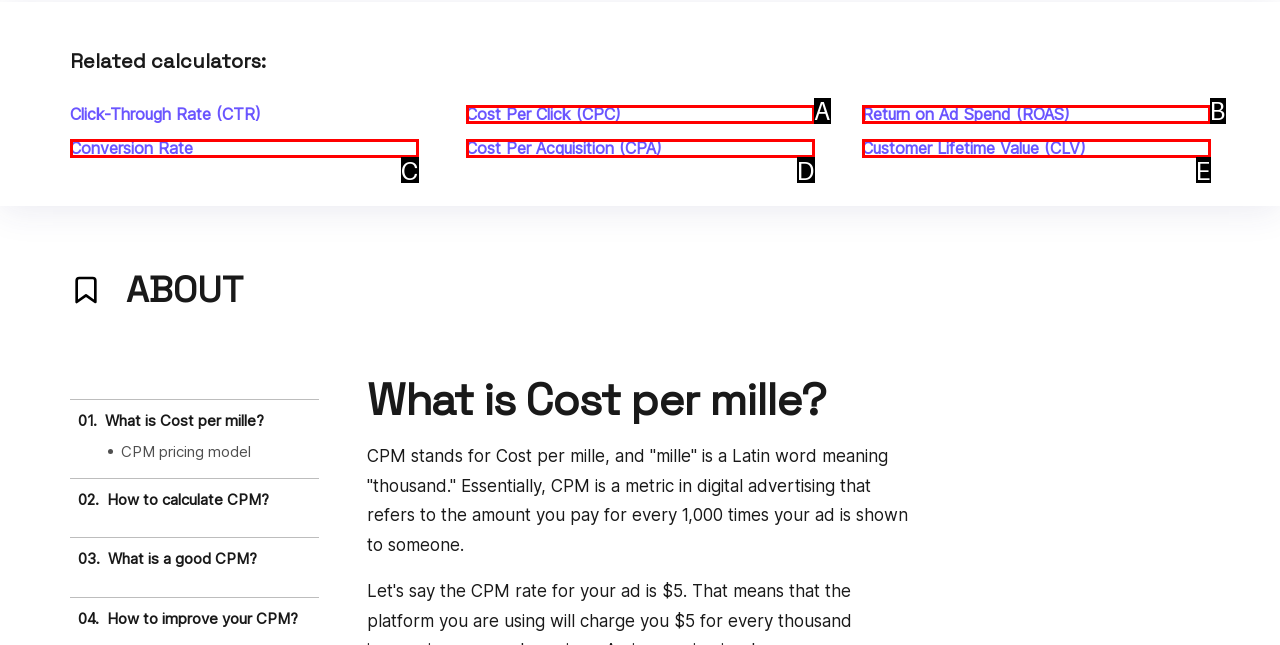Determine the UI element that matches the description: Customer Lifetime Value (CLV)
Answer with the letter from the given choices.

E